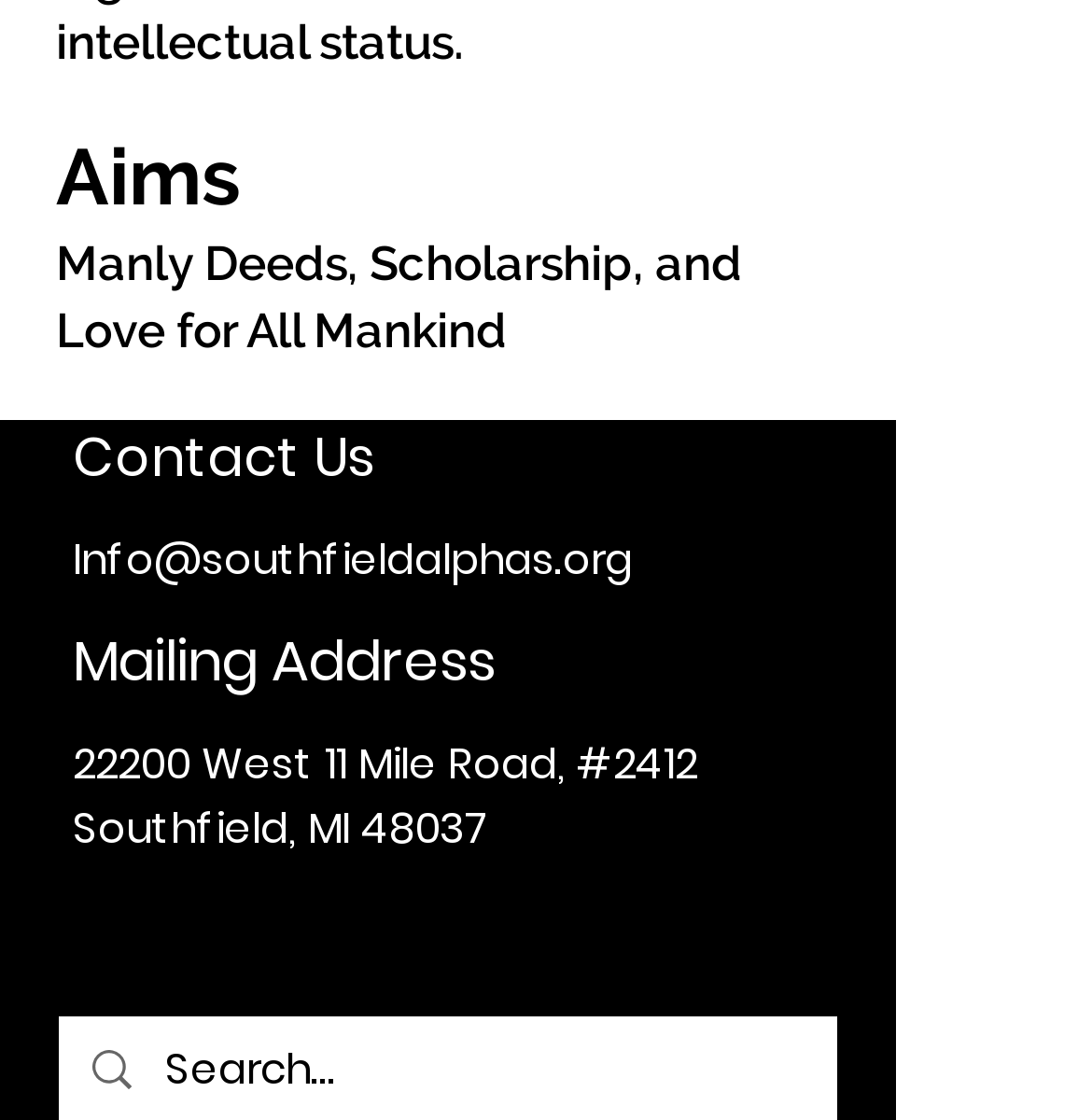Determine the bounding box coordinates for the UI element with the following description: "aria-label="Facebook"". The coordinates should be four float numbers between 0 and 1, represented as [left, top, right, bottom].

[0.285, 0.819, 0.349, 0.881]